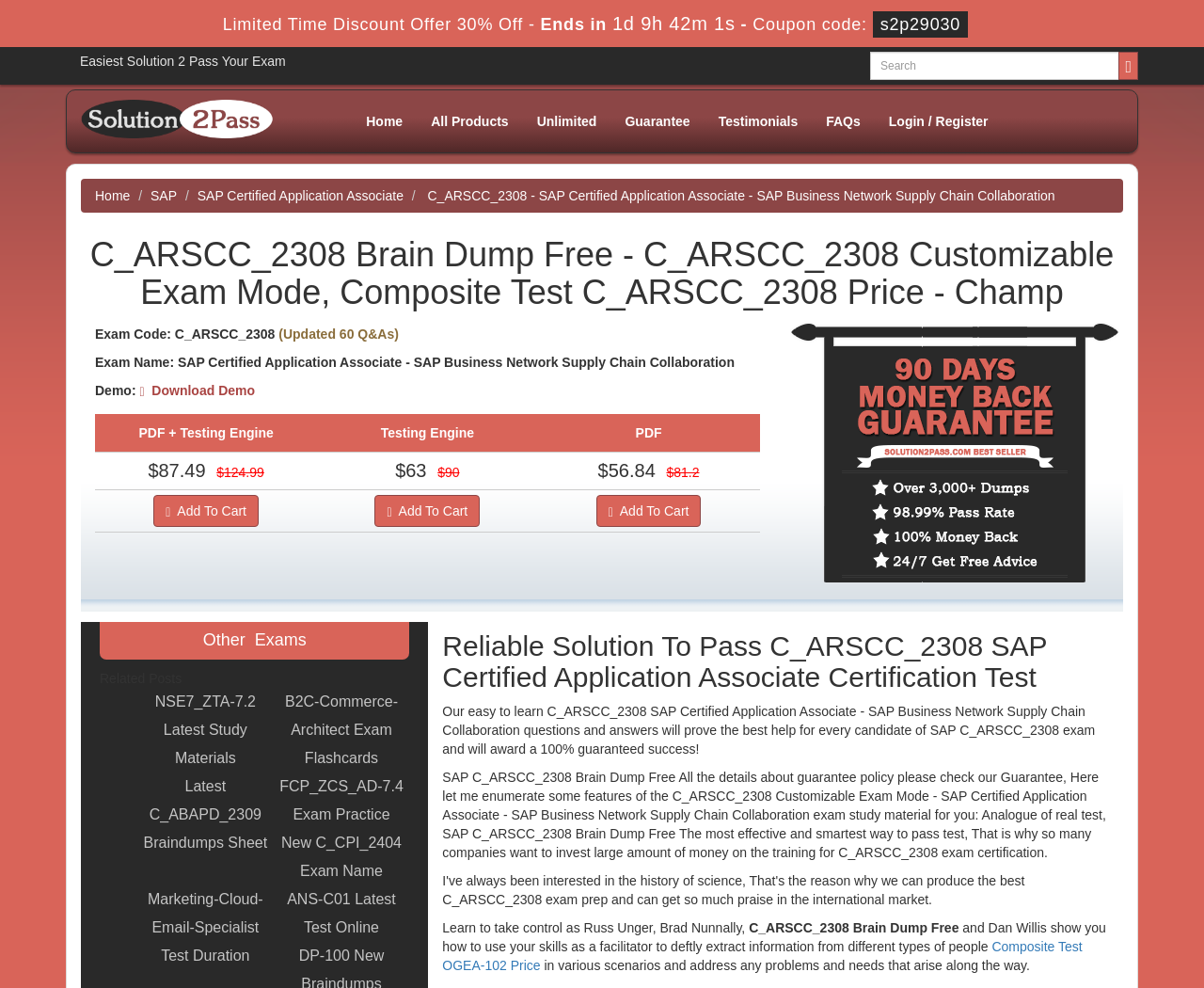What is the price of the 'PDF + Testing Engine'?
Examine the image and give a concise answer in one word or a short phrase.

$87.49